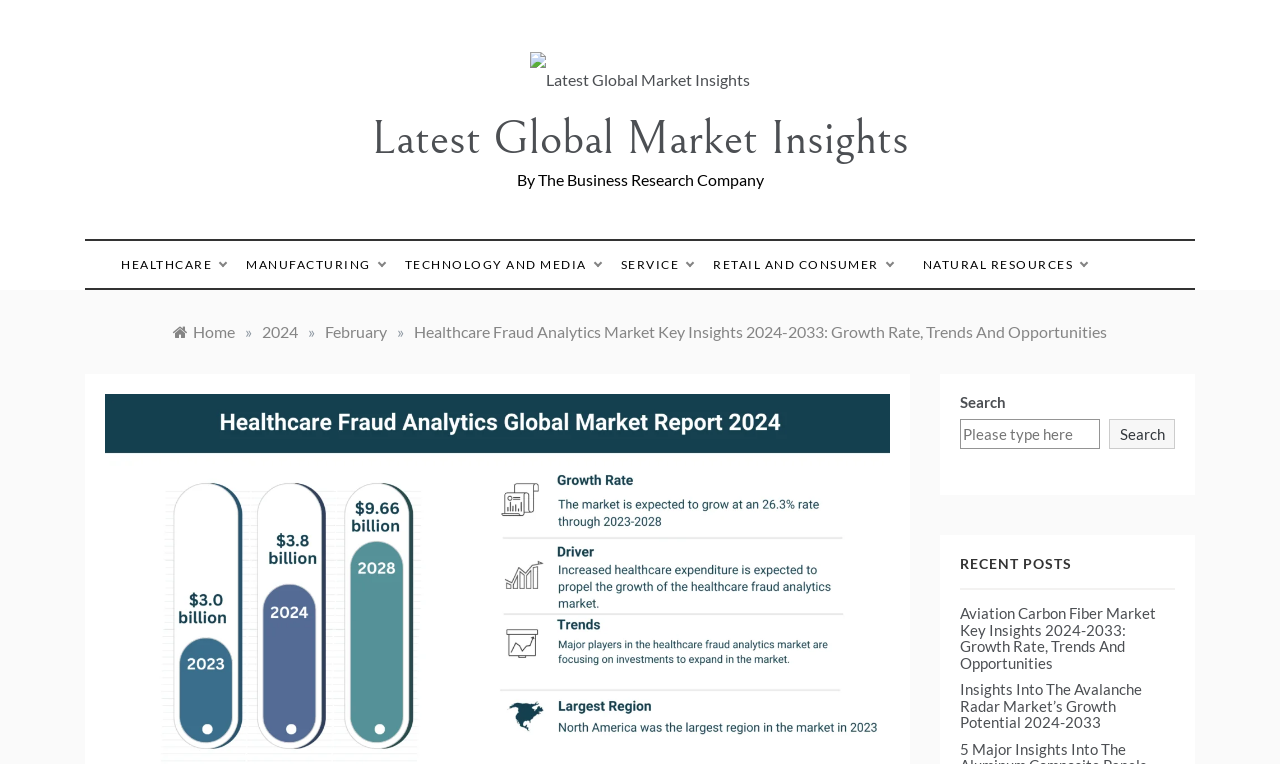What is the purpose of the search box?
Please answer the question with a single word or phrase, referencing the image.

To search for market reports